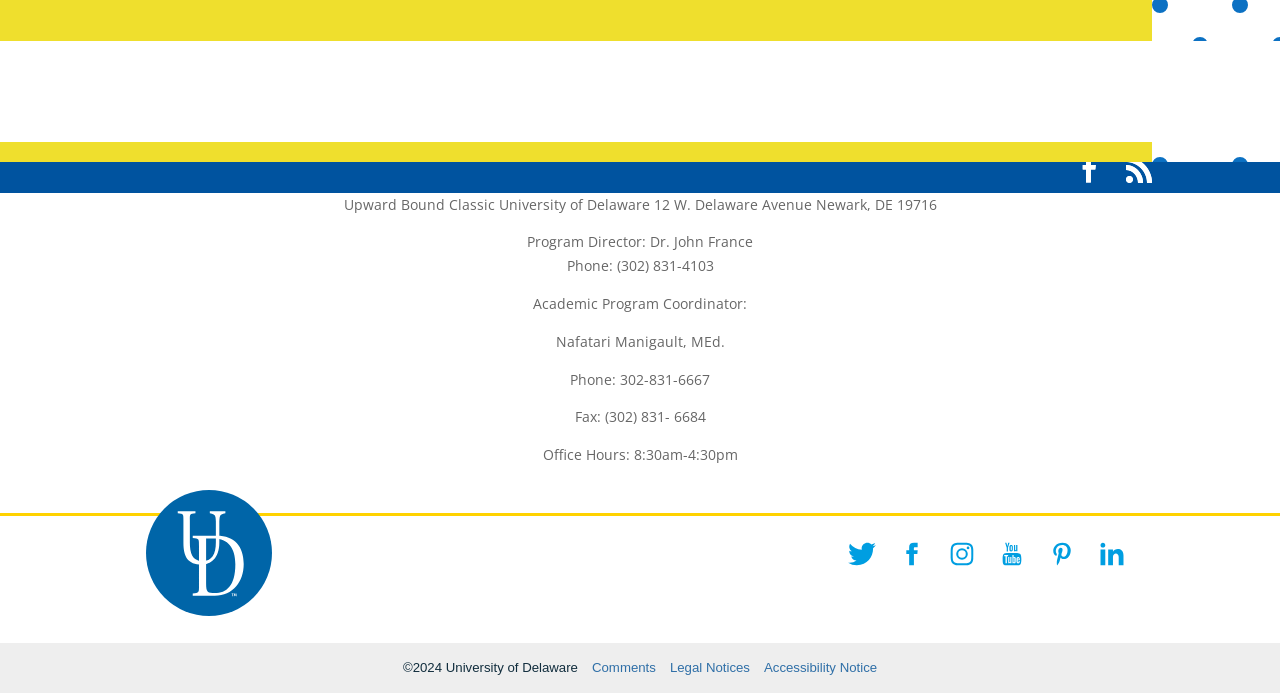Please identify the bounding box coordinates of the clickable region that I should interact with to perform the following instruction: "Call the Program Director". The coordinates should be expressed as four float numbers between 0 and 1, i.e., [left, top, right, bottom].

[0.443, 0.37, 0.557, 0.397]